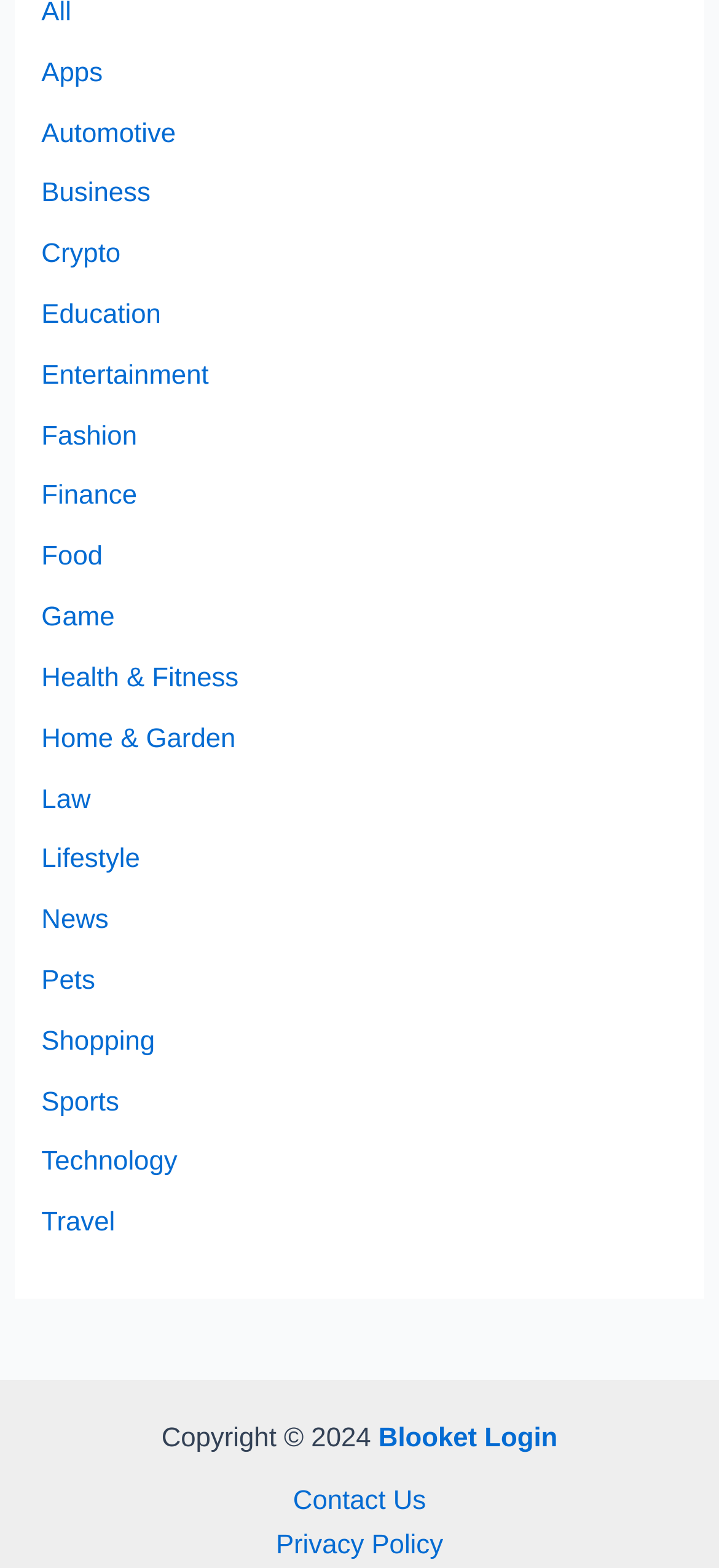Please identify the bounding box coordinates of the clickable region that I should interact with to perform the following instruction: "Contact Us". The coordinates should be expressed as four float numbers between 0 and 1, i.e., [left, top, right, bottom].

[0.356, 0.944, 0.644, 0.972]